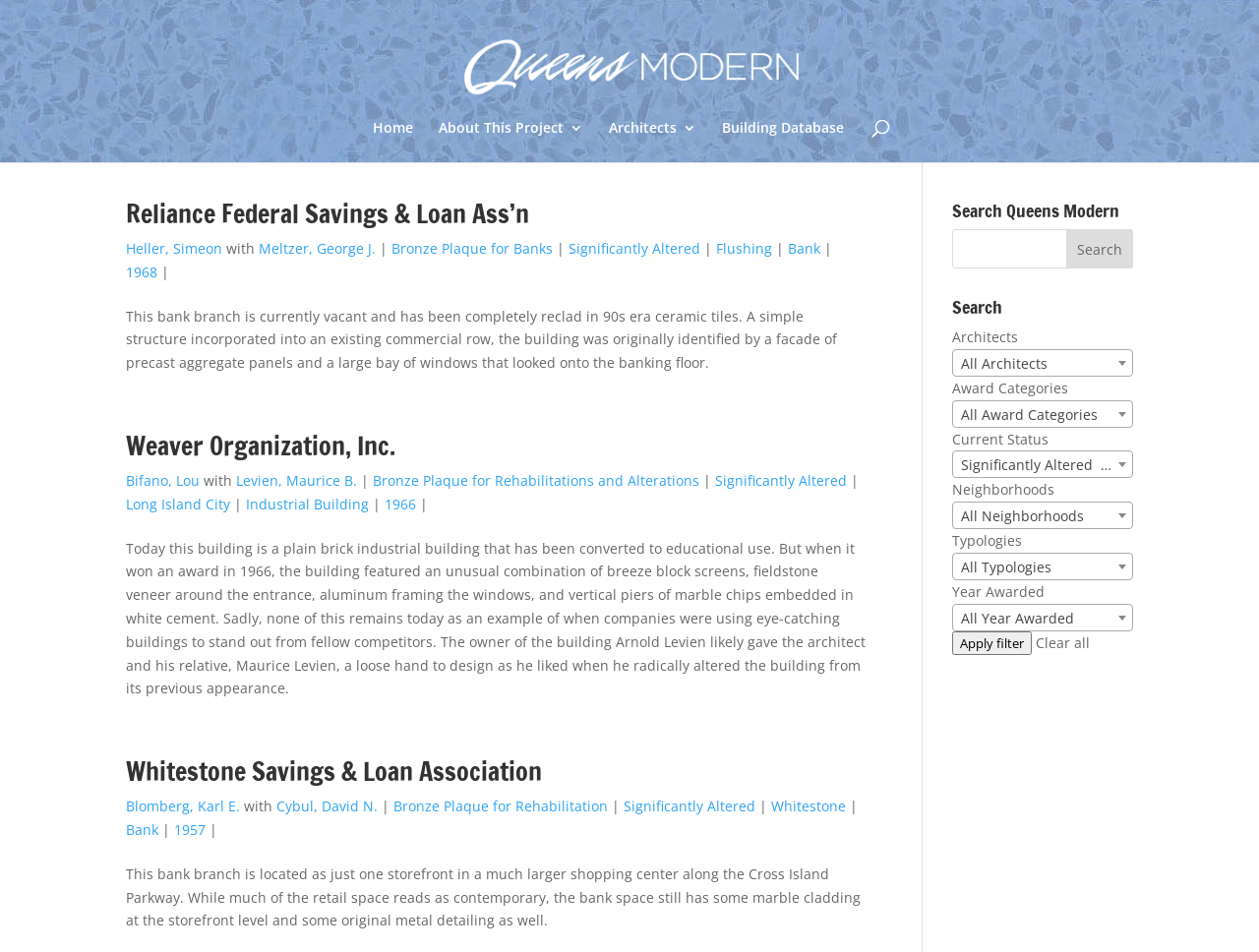Please identify the bounding box coordinates of the element I should click to complete this instruction: 'Apply filter'. The coordinates should be given as four float numbers between 0 and 1, like this: [left, top, right, bottom].

[0.756, 0.663, 0.82, 0.688]